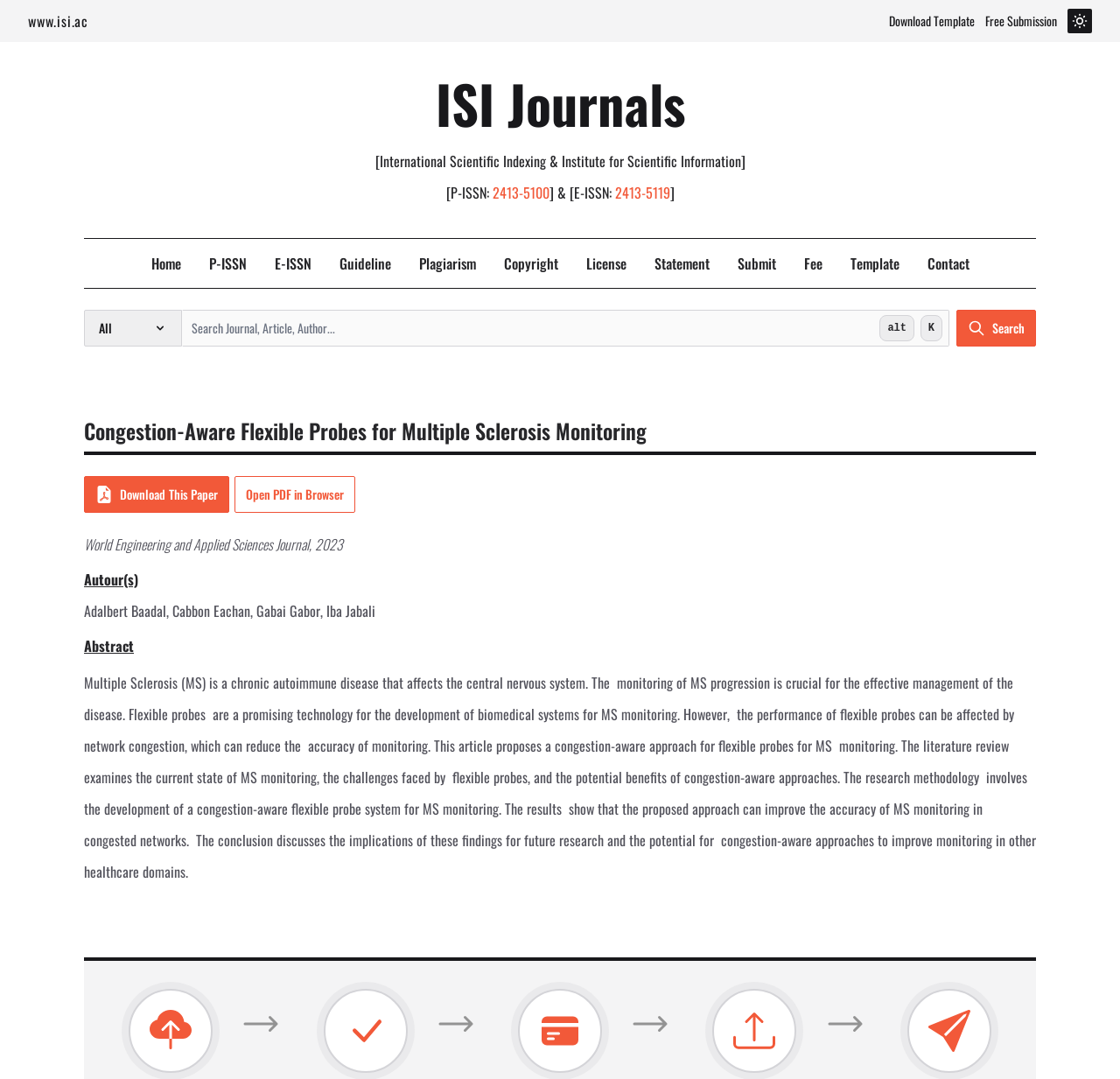Determine the bounding box coordinates of the region that needs to be clicked to achieve the task: "Click the 'Submit' button".

[0.658, 0.234, 0.693, 0.254]